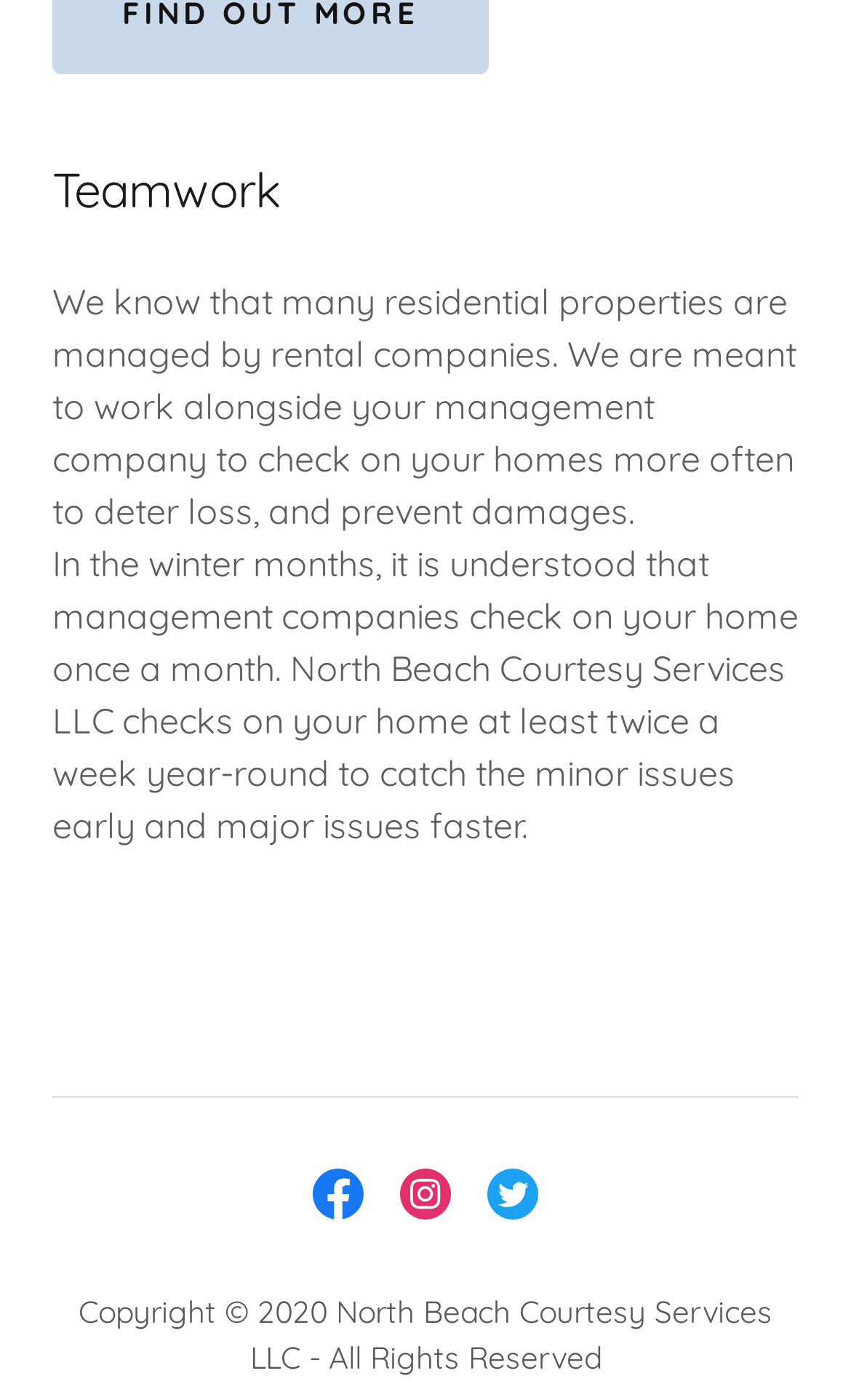What is the relationship between North Beach Courtesy Services LLC and rental companies?
Answer the question using a single word or phrase, according to the image.

They work together